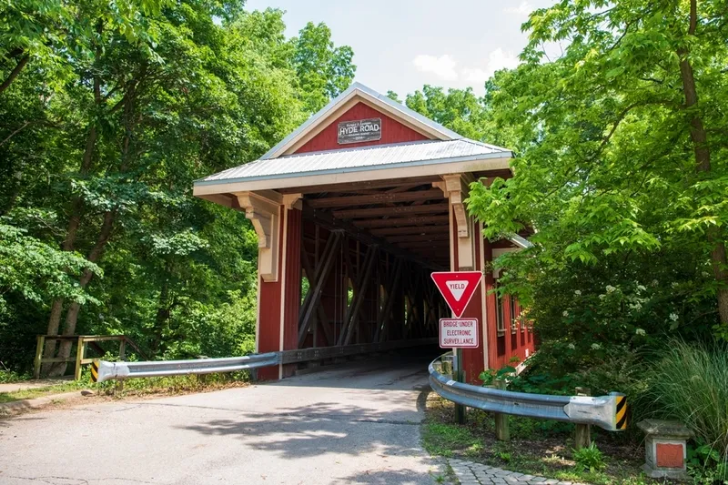Please analyze the image and provide a thorough answer to the question:
What is the color of the Hyde Road Covered Bridge?

The answer can be obtained by analyzing the caption, which describes the bridge as a 'striking red structure'. This indicates that the dominant color of the bridge is red.